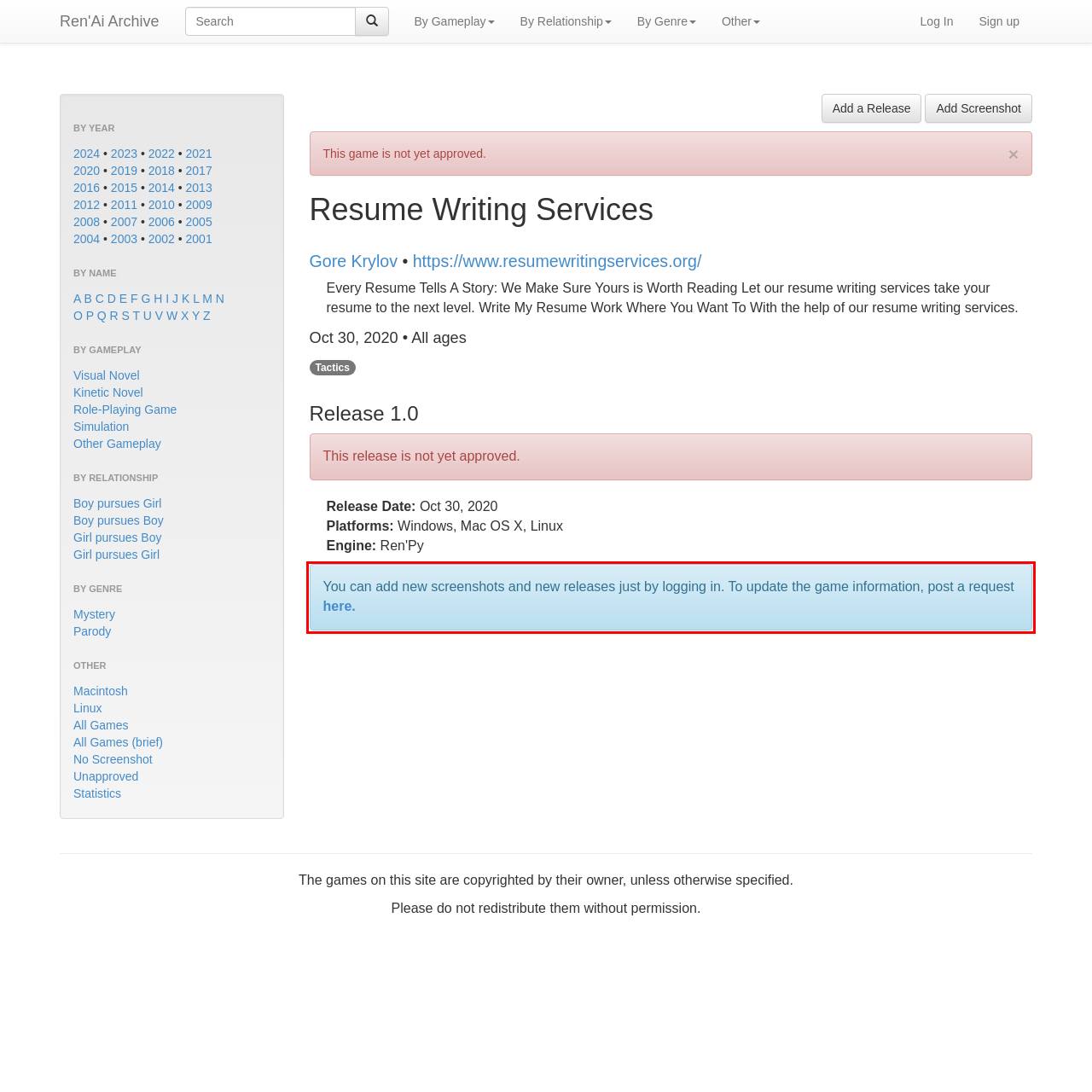Observe the screenshot of the webpage that includes a red rectangle bounding box. Conduct OCR on the content inside this red bounding box and generate the text.

You can add new screenshots and new releases just by logging in. To update the game information, post a request here.